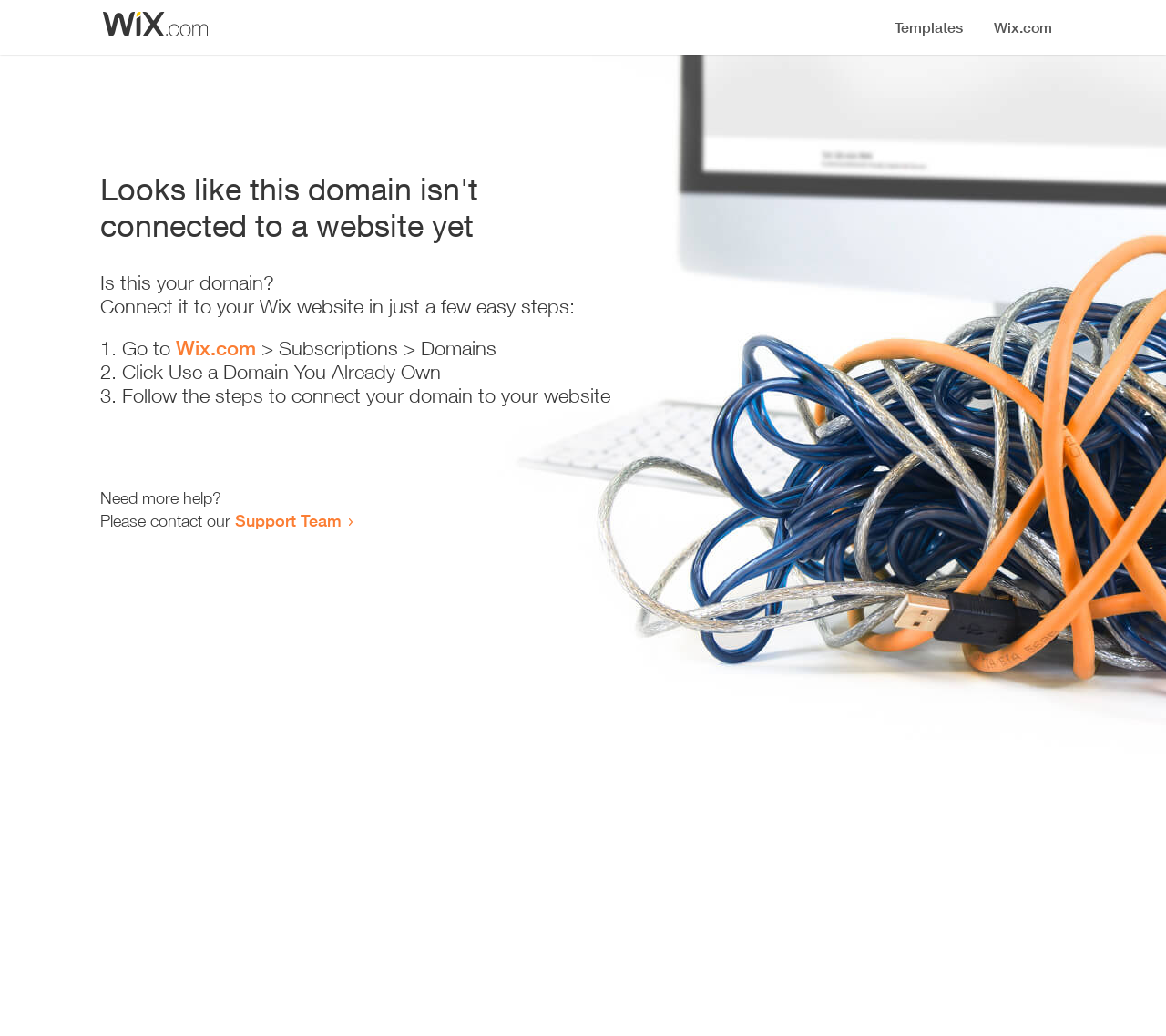How many steps are required to connect the domain?
Kindly answer the question with as much detail as you can.

The webpage provides a list of steps to connect the domain, and there are three list markers '1.', '2.', and '3.' indicating that three steps are required.